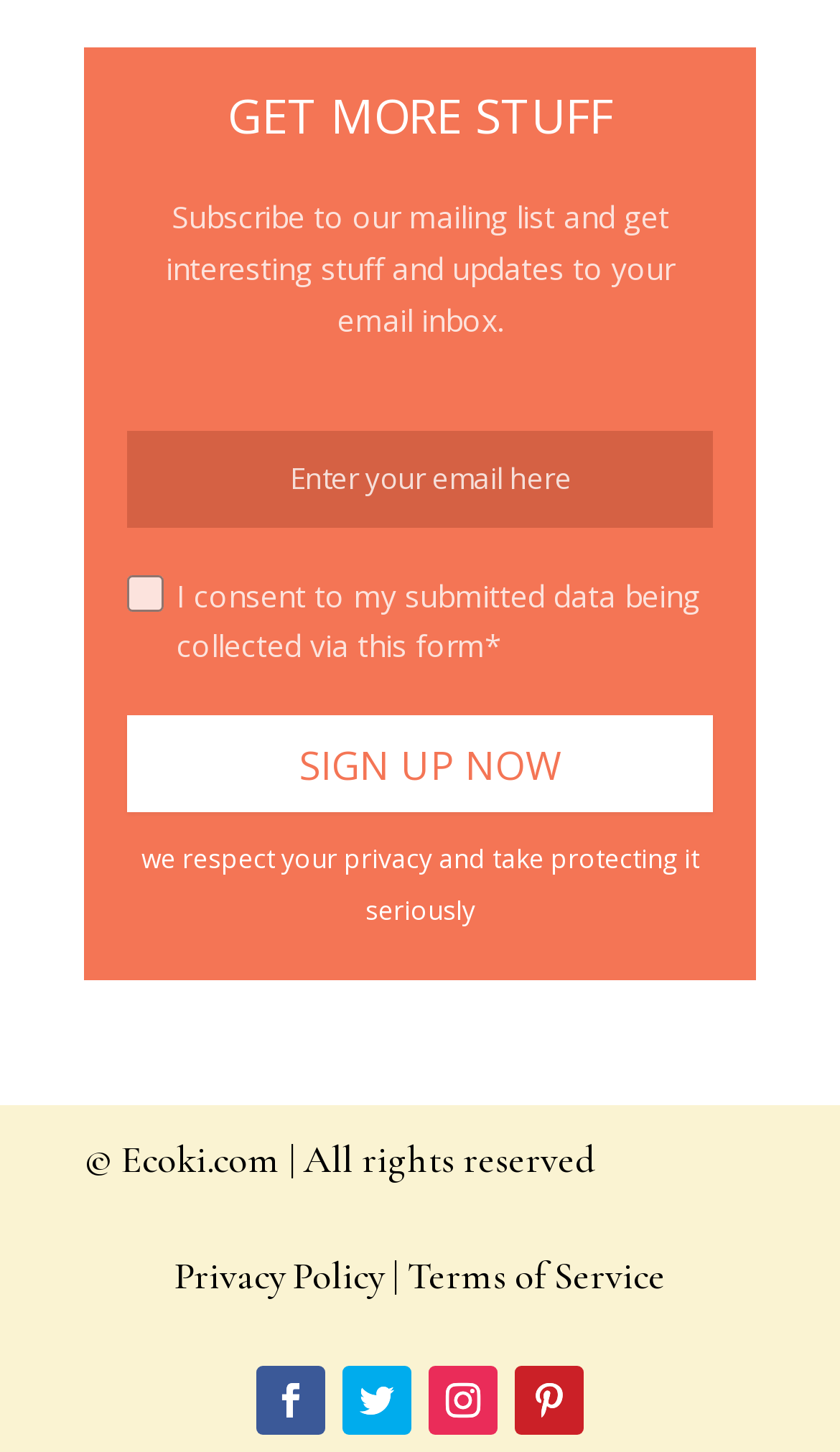What is the purpose of the 'Sign Up Now' button?
Please answer the question with as much detail as possible using the screenshot.

The 'Sign Up Now' button is likely the submission button for the email and consent form, which will send the user's email address and consent status to the website.